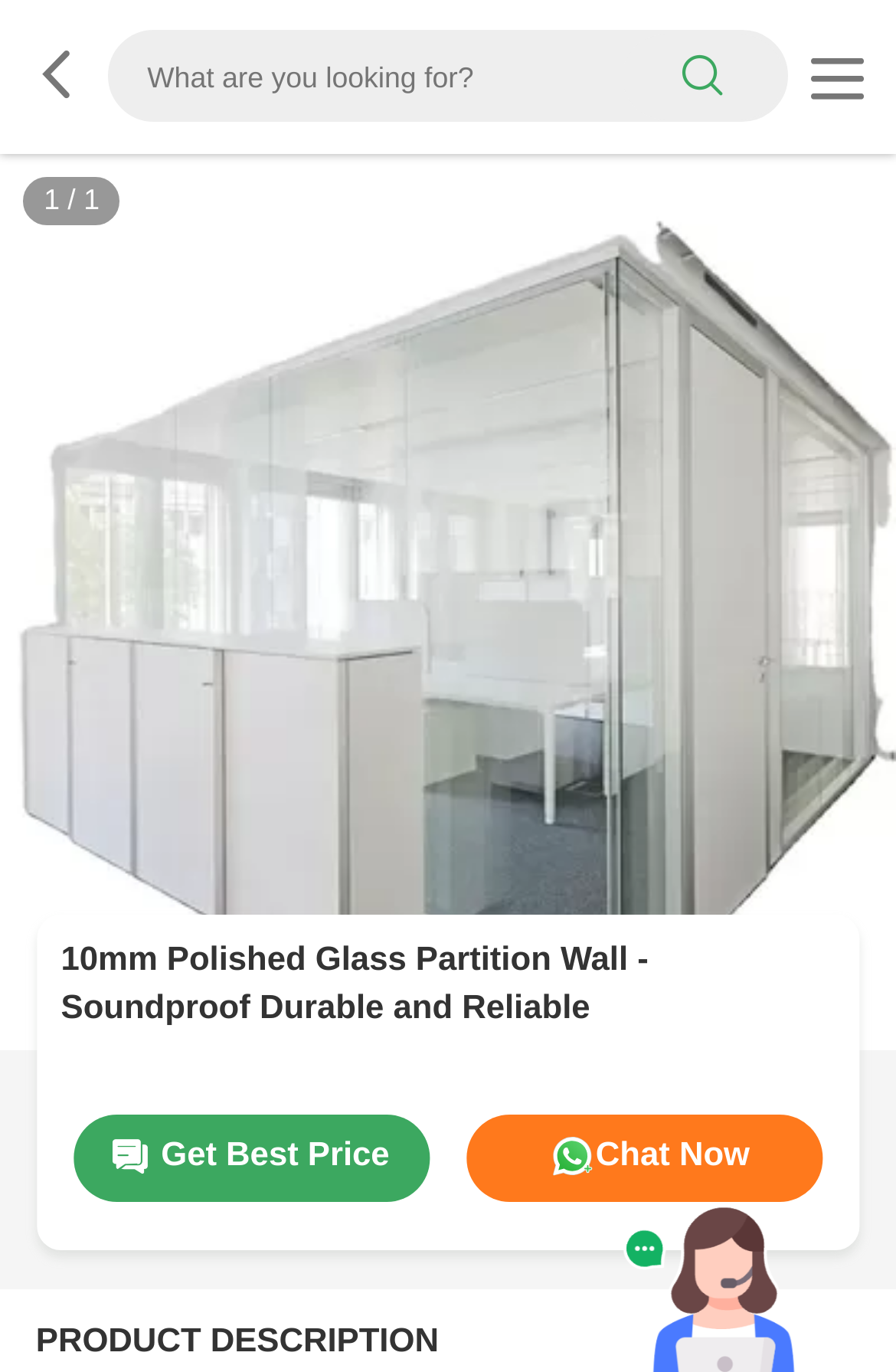Describe all the key features of the webpage in detail.

The webpage is about a product, specifically a 10mm Polished Glass Partition Wall that is soundproof, durable, and reliable. At the top of the page, there is a search bar with a placeholder text "What are you looking for?" accompanied by a search button on the right side. Above the search bar, there is a small icon link on the left and a larger link on the right, which appears to be a navigation element.

Below the search bar, there is a large image that takes up most of the page's width, showcasing the product. The image is accompanied by a heading with the product's name, "10mm Polished Glass Partition Wall - Soundproof Durable and Reliable", which is centered below the image.

To the left of the image, there is a small static text element with a forward slash character. Below the heading, there are two links, "Get Best Price" and "Chat Now", which are positioned side by side. The "Get Best Price" link is on the left, and the "Chat Now" link is on the right.

At the very bottom of the page, there is a static text element with the label "PRODUCT DESCRIPTION".